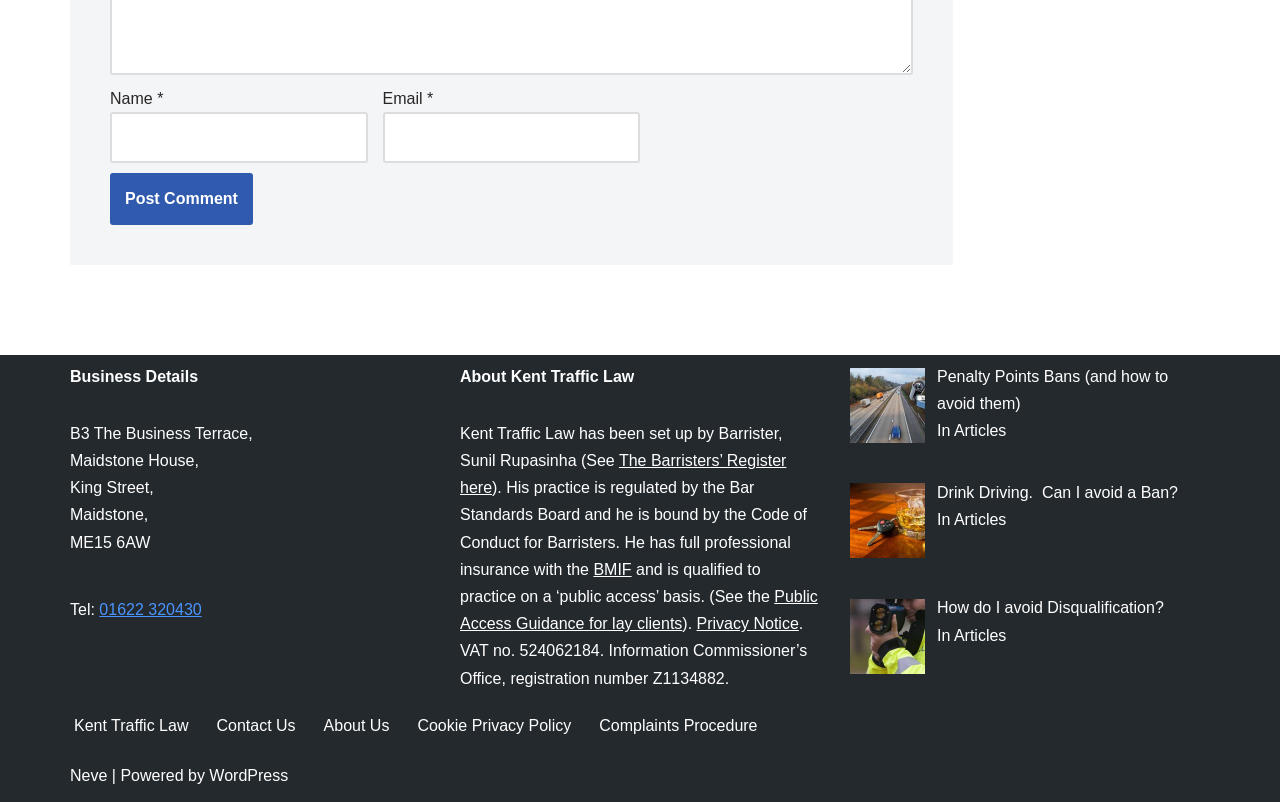Can you find the bounding box coordinates for the UI element given this description: "name="submit" value="Post Comment""? Provide the coordinates as four float numbers between 0 and 1: [left, top, right, bottom].

[0.086, 0.216, 0.198, 0.28]